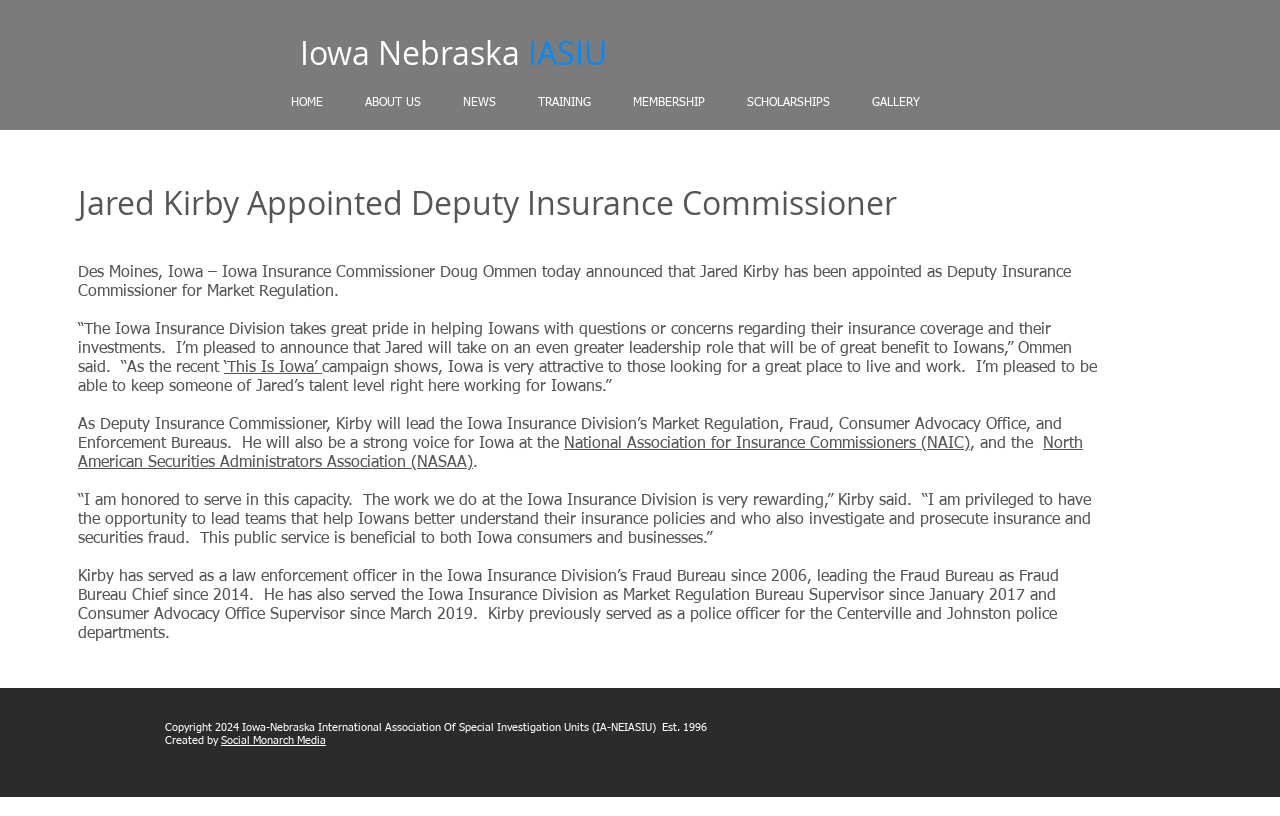Who is the Insurance Commissioner of Iowa?
Analyze the image and provide a thorough answer to the question.

According to the webpage, Iowa Insurance Commissioner Doug Ommen announced that Jared Kirby has been appointed as Deputy Insurance Commissioner. Therefore, the answer is Doug Ommen.